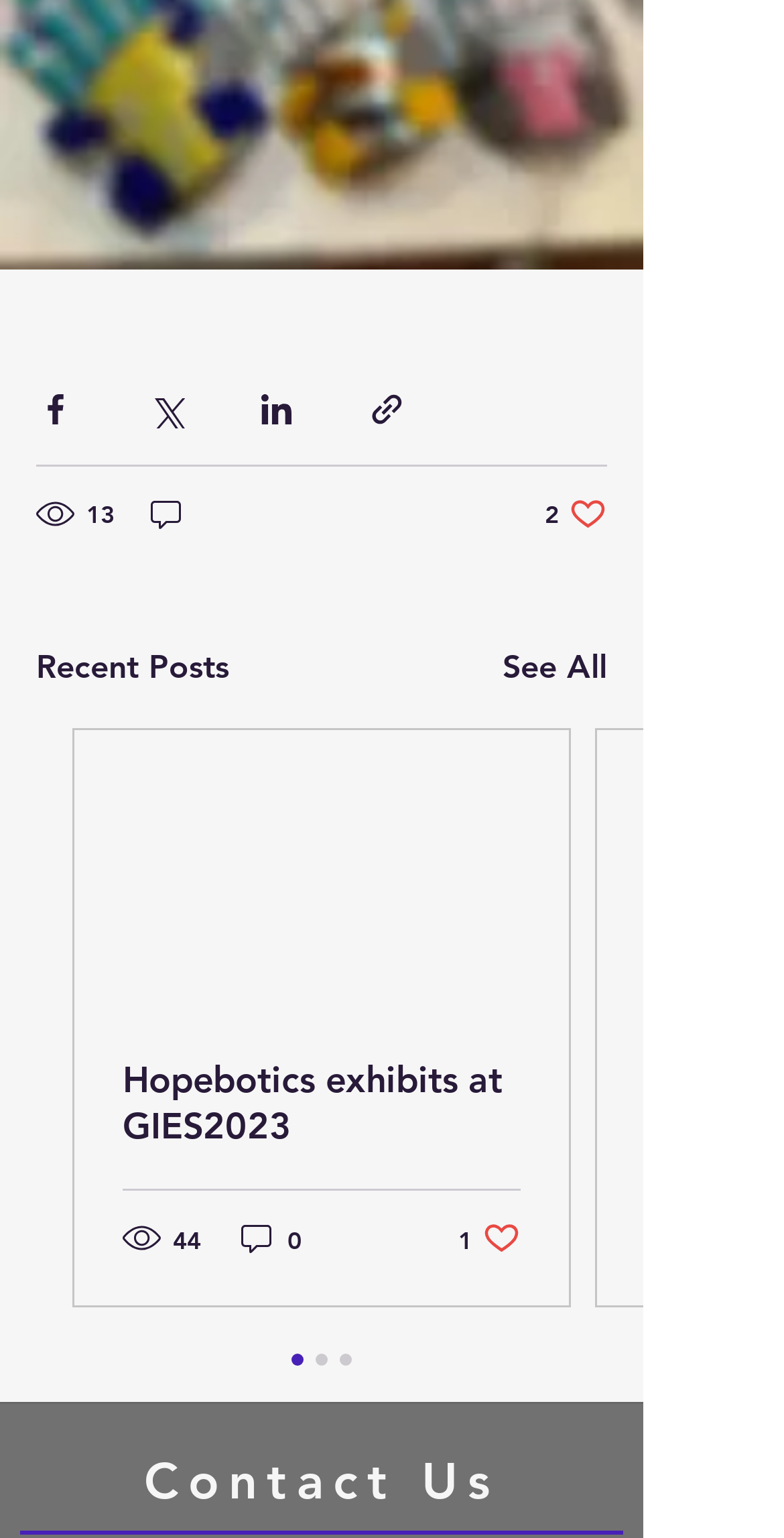Bounding box coordinates are specified in the format (top-left x, top-left y, bottom-right x, bottom-right y). All values are floating point numbers bounded between 0 and 1. Please provide the bounding box coordinate of the region this sentence describes: parent_node: 13

[0.187, 0.321, 0.241, 0.346]